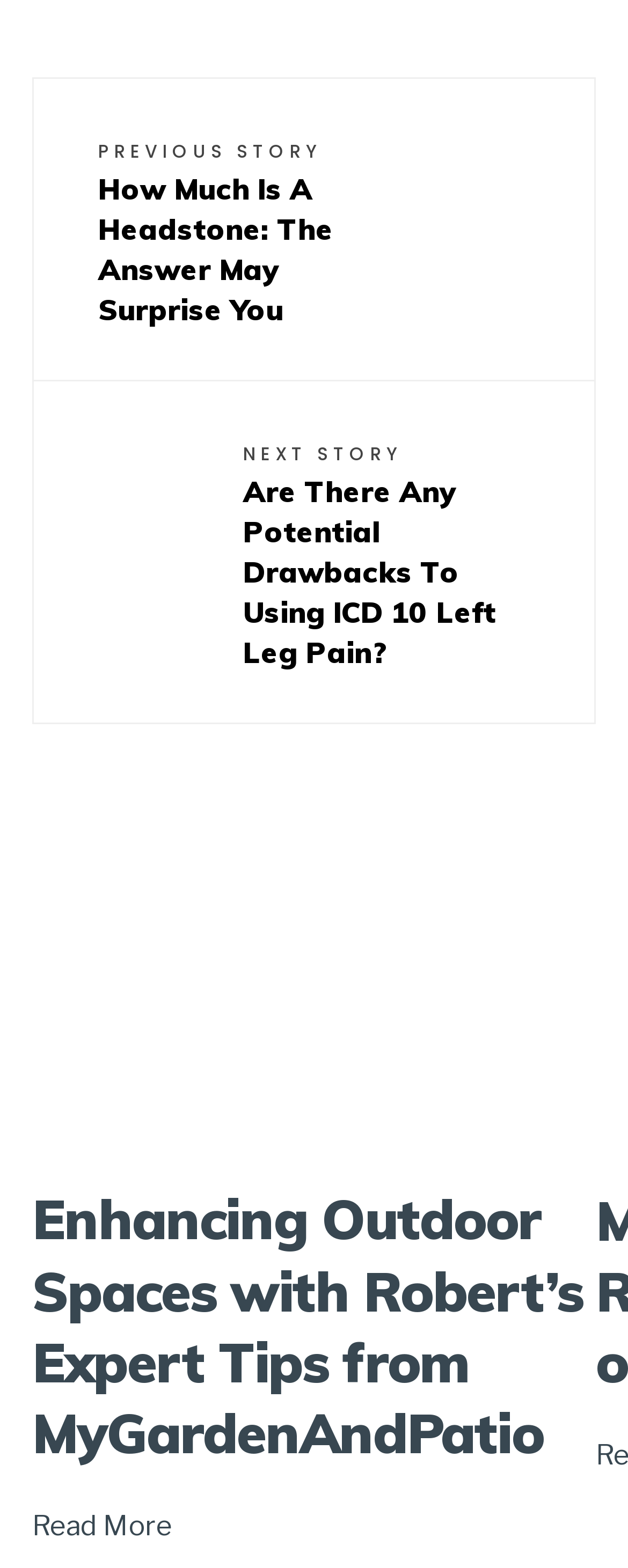Look at the image and answer the question in detail:
Who is the author of the current article?

The heading 'Enhancing Outdoor Spaces with Robert’s Expert Tips from MyGardenAndPatio' mentions Robert, implying that he is the author of the current article.